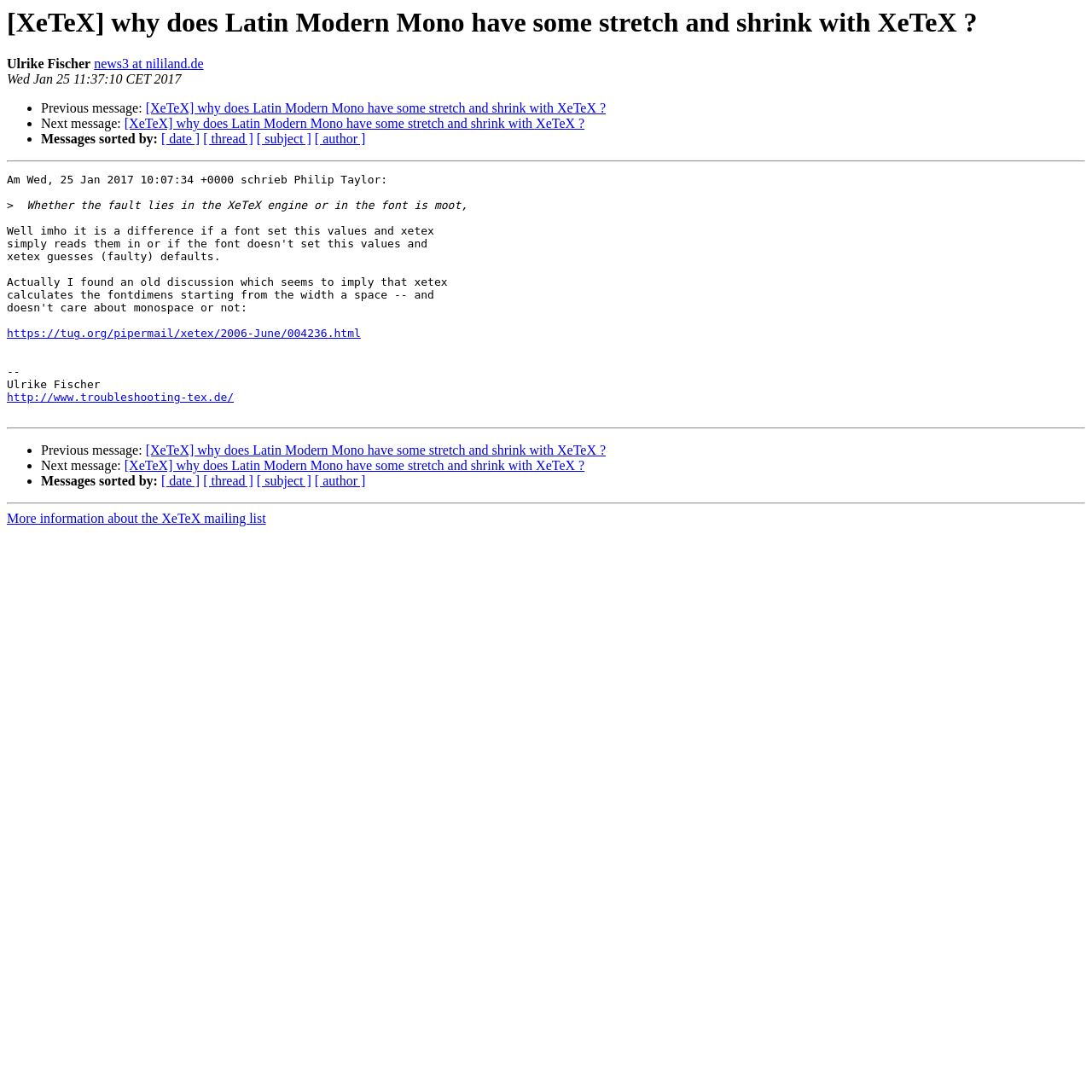Extract the main heading text from the webpage.

[XeTeX] why does Latin Modern Mono have some stretch and shrink with XeTeX ?